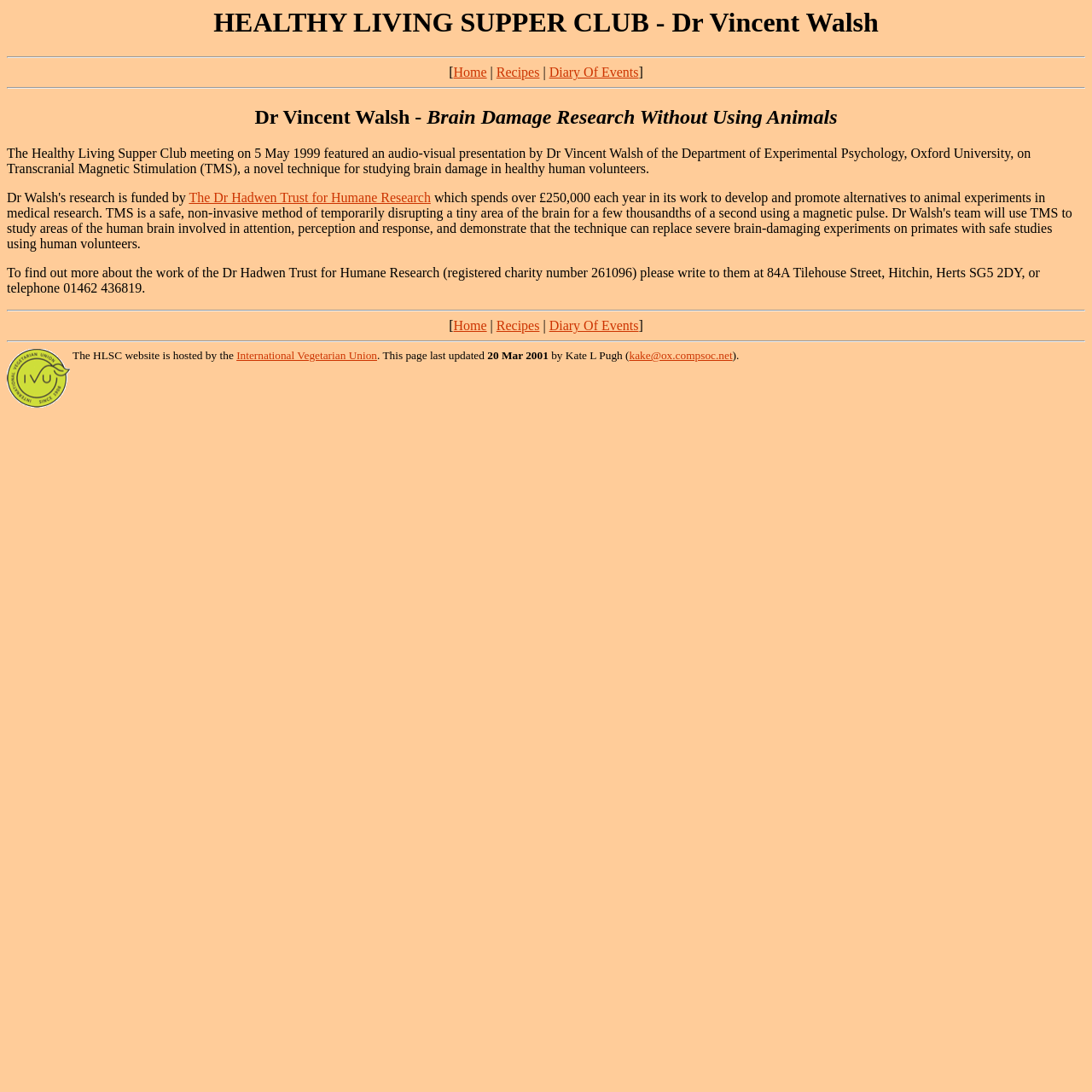Give a detailed explanation of the elements present on the webpage.

The webpage is about the Healthy Living Supper Club, a monthly collaboration between a group of Oxford people interested in pursuing a healthy lifestyle. At the top, there is a heading that reads "HEALTHY LIVING SUPPER CLUB - Dr Vincent Walsh". Below this heading, there is a horizontal separator line. 

To the right of the separator line, there are three links: "Home", "Recipes", and "Diary Of Events", separated by vertical lines. 

Further down, there is another heading that reads "Dr Vincent Walsh - Brain Damage Research Without Using Animals". Below this heading, there is a paragraph of text that describes Dr. Vincent Walsh's presentation at the Healthy Living Supper Club meeting on May 5, 1999, about Transcranial Magnetic Stimulation (TMS) for studying brain damage in healthy human volunteers.

On the left side of the page, there is a link to "The Dr Hadwen Trust for Humane Research", followed by a paragraph of text that provides more information about the trust. 

Below this, there is another horizontal separator line, followed by the same three links as before: "Home", "Recipes", and "Diary Of Events". 

At the bottom of the page, there is a section that provides information about the website, including a link to the International Vegetarian Union, which hosts the website. The page also displays the last updated date, March 20, 2001, and the contact information of the webmaster, Kate L Pugh.